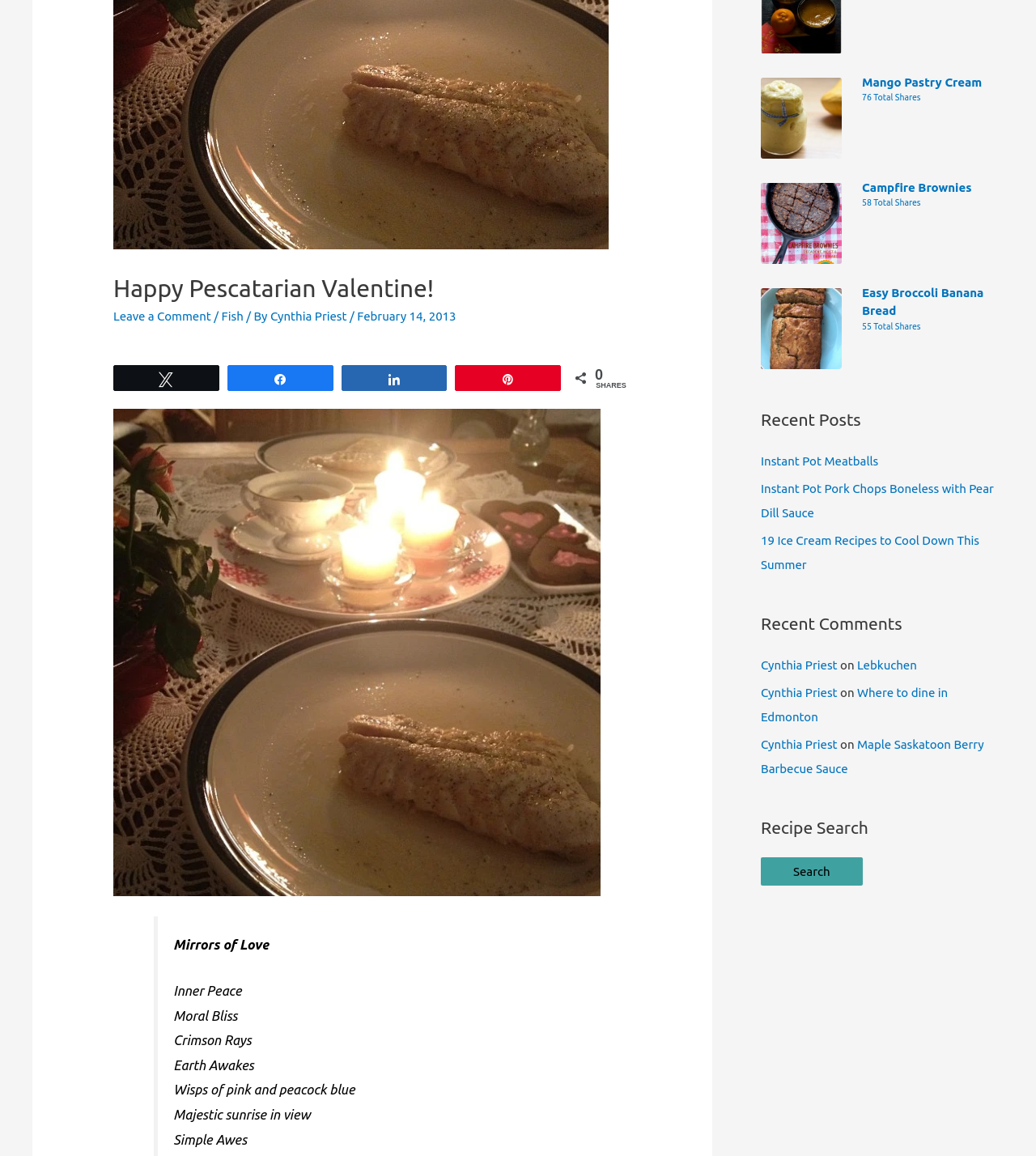Extract the bounding box for the UI element that matches this description: "value="Search"".

[0.734, 0.742, 0.832, 0.766]